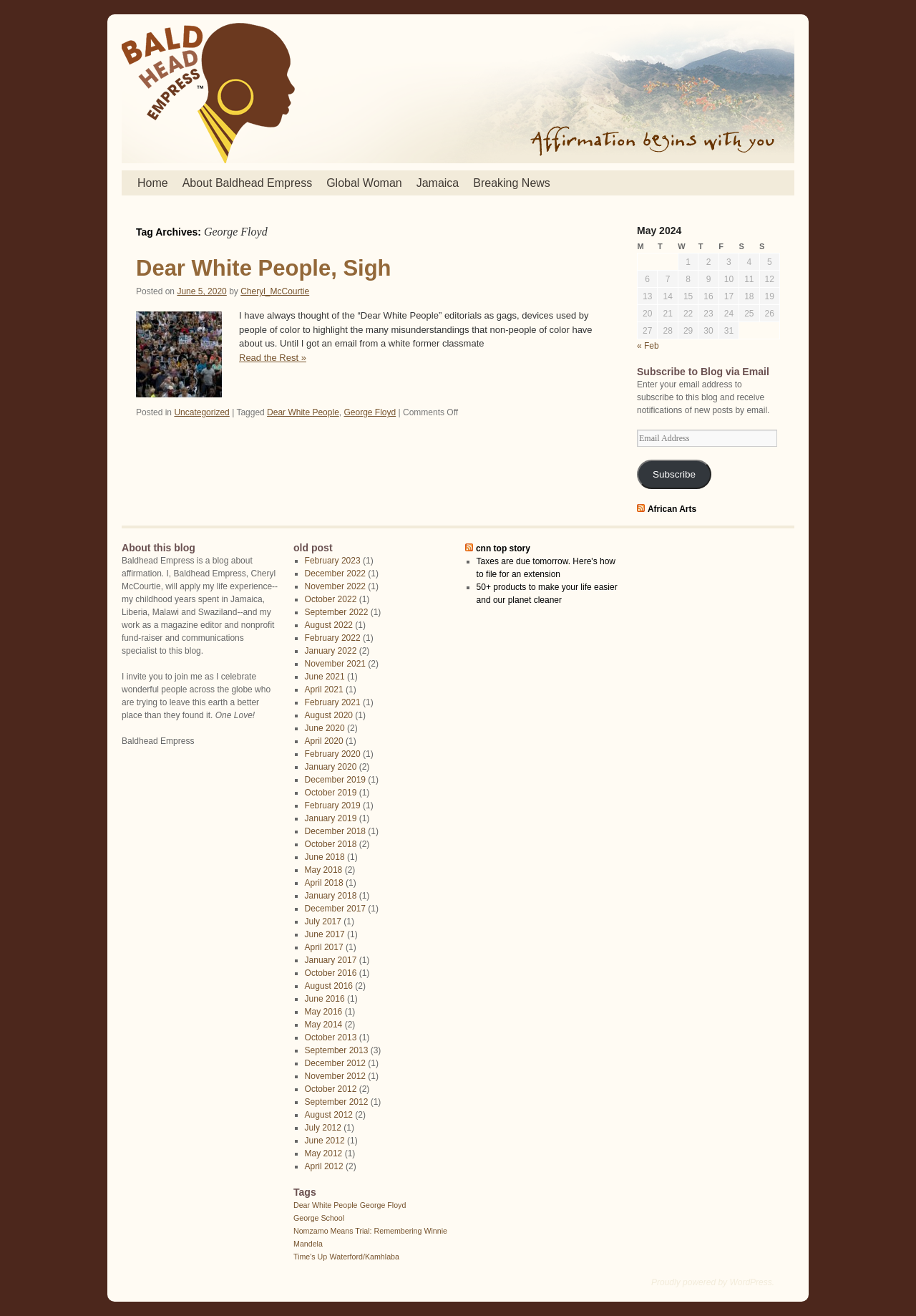Please find the bounding box coordinates of the element that you should click to achieve the following instruction: "Read the full article 'Dear White People, Sigh'". The coordinates should be presented as four float numbers between 0 and 1: [left, top, right, bottom].

[0.261, 0.268, 0.334, 0.276]